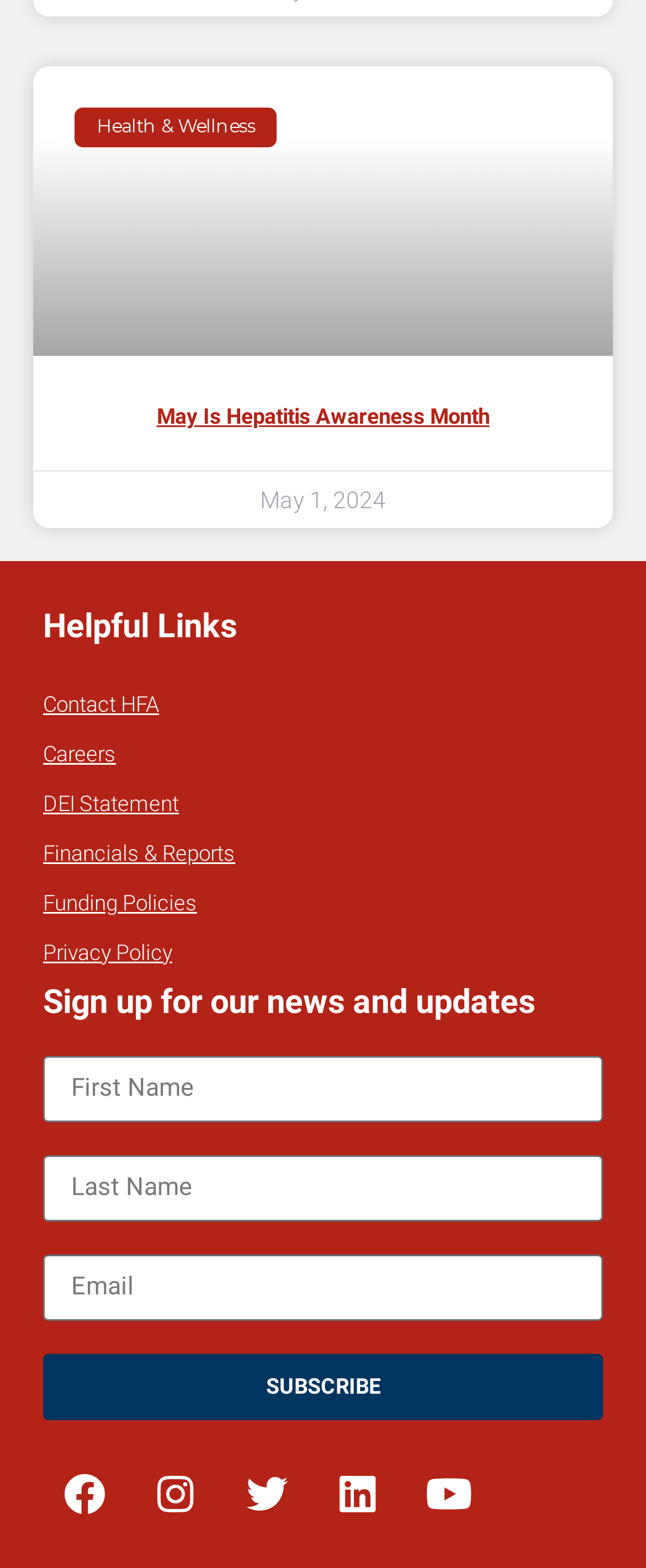Provide a brief response to the question using a single word or phrase: 
What is the required information to sign up for news and updates?

First Name, Last Name, Email